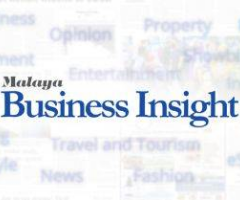Explain what is happening in the image with as much detail as possible.

The image features the logo of "Malaya Business Insight," a publication known for delivering news and insights on various topics, including business, politics, lifestyle, and current affairs. The logo displays the publication's name in bold blue letters, emphasizing its focus on providing comprehensive coverage and analysis relevant to its audience. The background is subtly blurred, suggesting a dynamic and diverse array of subjects that the publication addresses, from property and entertainment to travel and tourism. This visual representation aligns with the publication's mission to inform and engage readers with timely and relevant information.